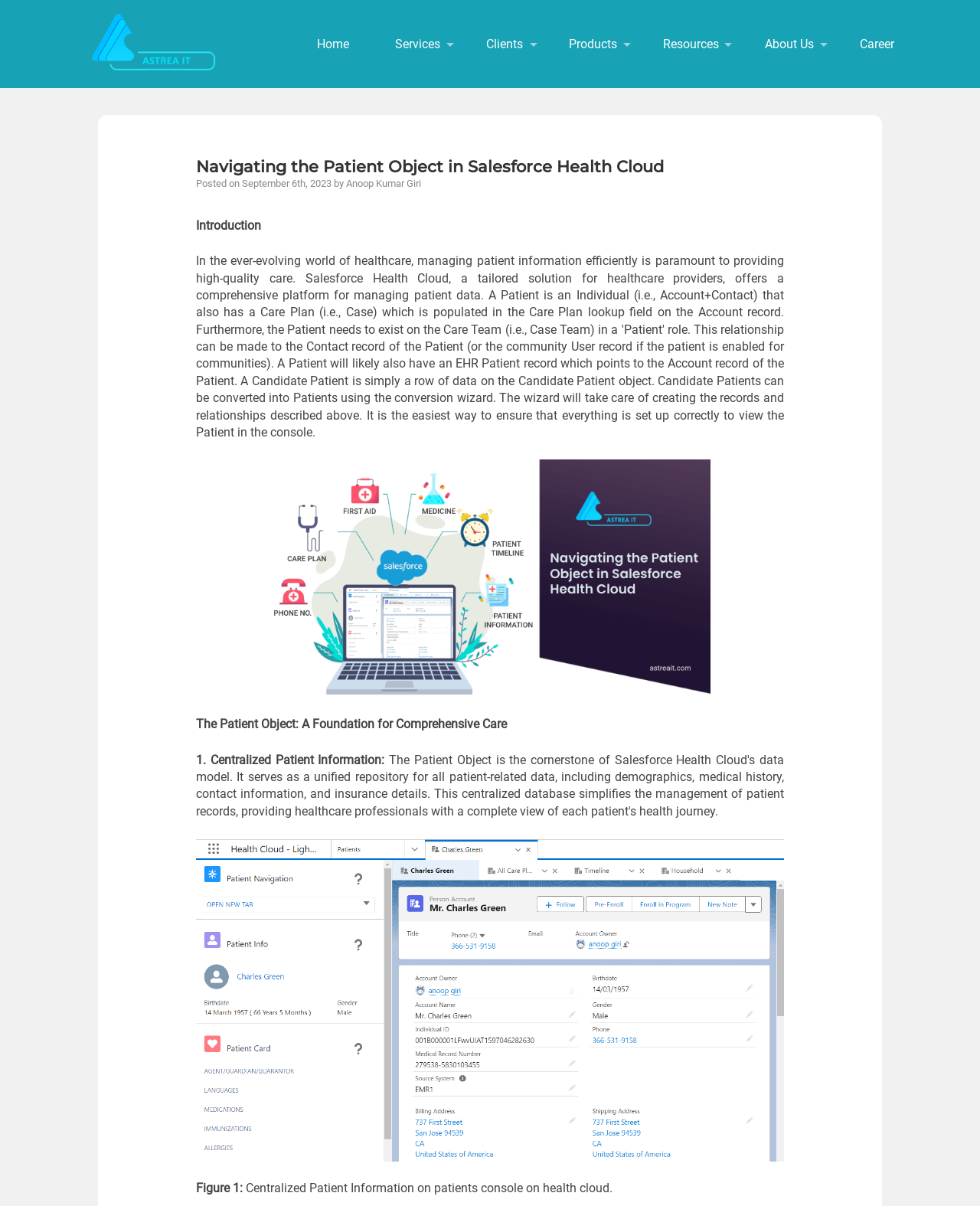What is the name of the company?
Using the image as a reference, deliver a detailed and thorough answer to the question.

The company name can be found in the top-left corner of the webpage, where the logo is located, and it is written as 'ASTREA IT'.